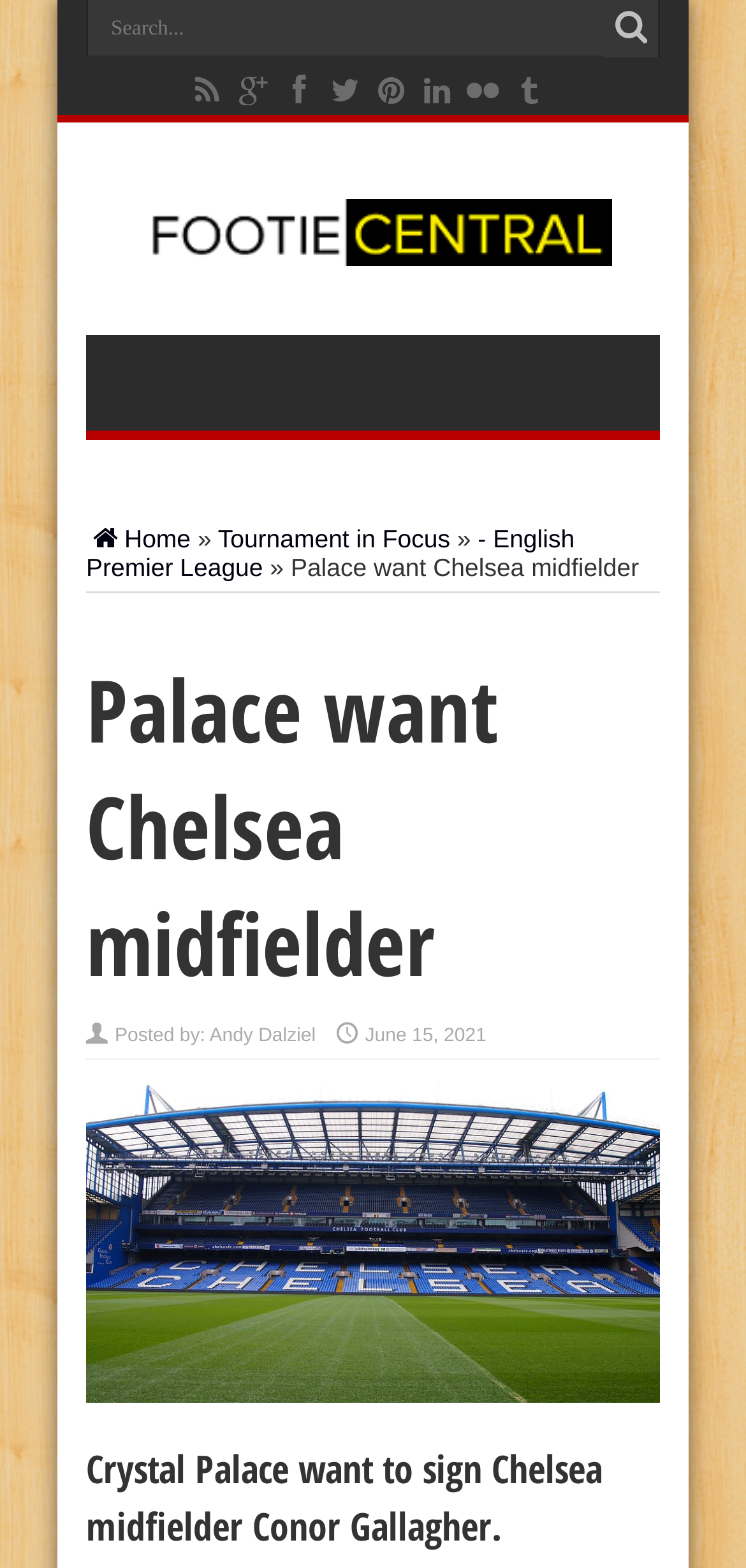Please specify the bounding box coordinates in the format (top-left x, top-left y, bottom-right x, bottom-right y), with values ranging from 0 to 1. Identify the bounding box for the UI component described as follows: value="Search"

[0.808, 0.0, 0.885, 0.037]